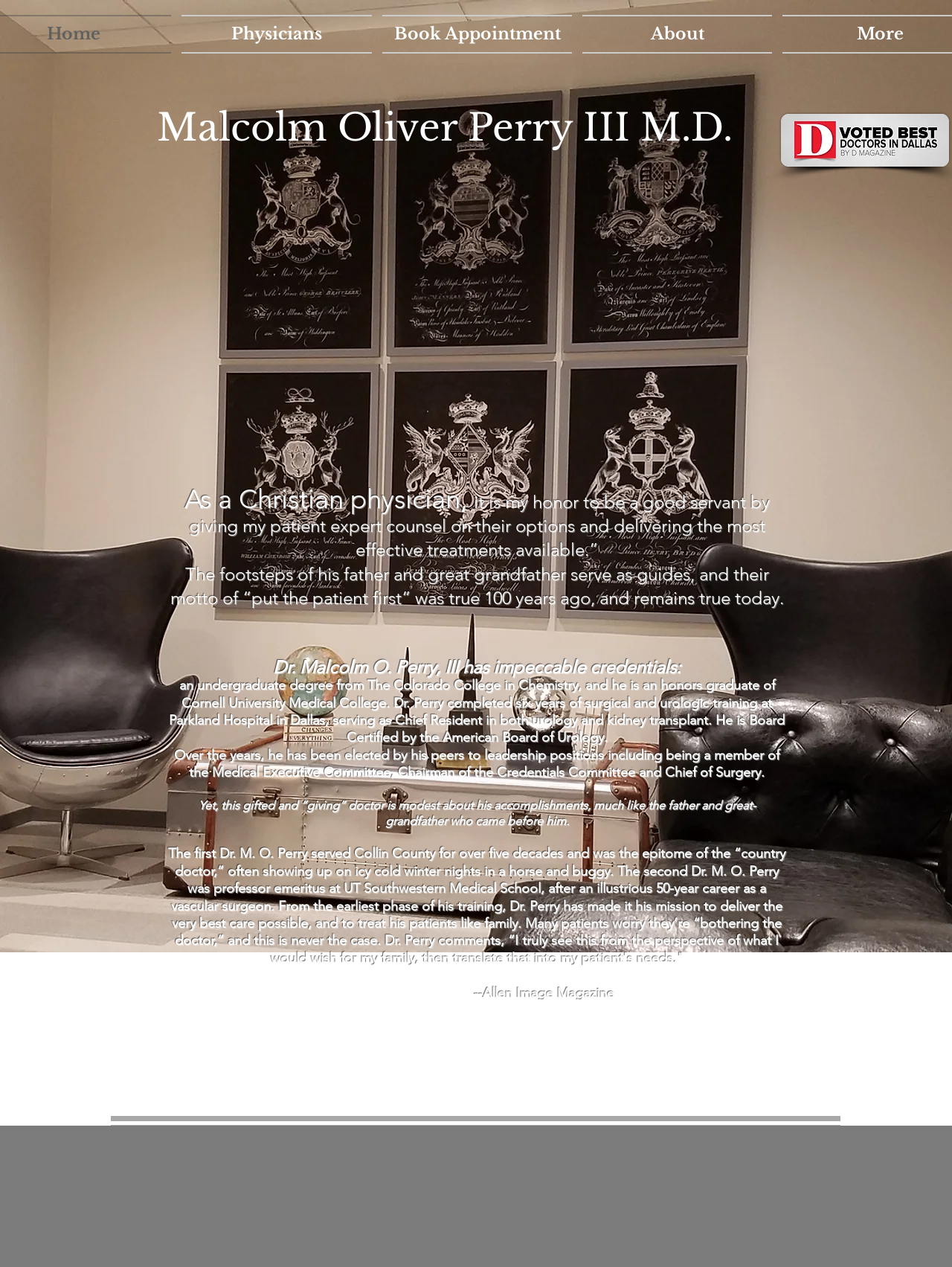What is Dr. Malcolm O. Perry III's profession?
Please analyze the image and answer the question with as much detail as possible.

Based on the webpage, Dr. Malcolm O. Perry III is a Urologist in Allen, Texas, as indicated by the meta description and the content of the webpage.